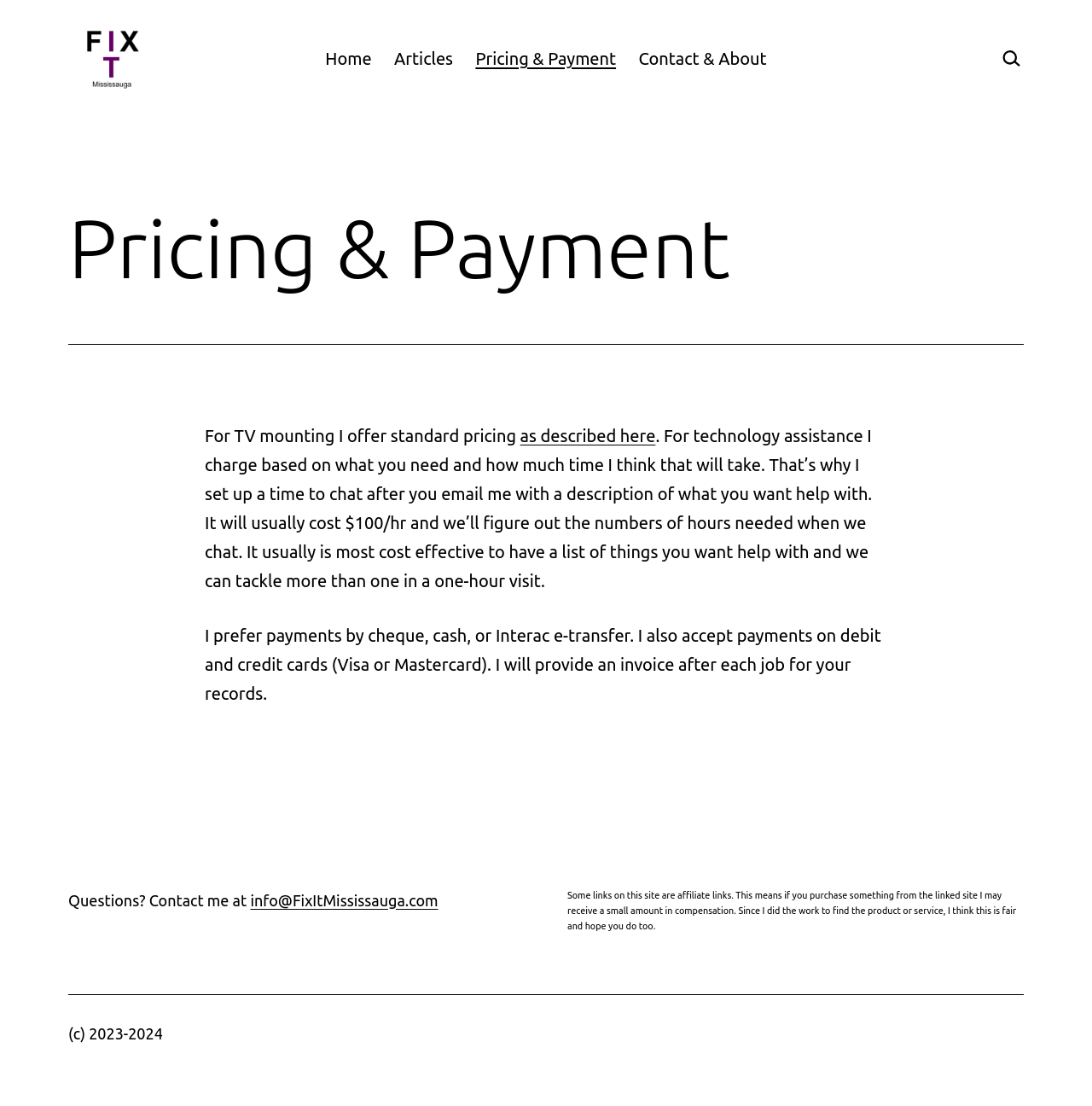Summarize the webpage comprehensively, mentioning all visible components.

The webpage is about the pricing and payment details of Fix It Mississauga, a technology assistance service. At the top left corner, there is a logo of Fix It Mississauga, which is an image linked to the homepage. Next to the logo, there is a navigation menu with links to the home page, articles, pricing and payment, and contact and about pages. On the top right corner, there is a search bar with a search button.

Below the navigation menu, there is a main content area that takes up most of the page. The page title "Pricing & Payment" is displayed prominently at the top of this area. The content is divided into several sections. The first section explains the pricing for TV mounting, which is standard, and provides a link to learn more. The second section explains the pricing for technology assistance, which is based on the time required and the tasks involved. The pricing is usually $100 per hour, and the exact cost will be determined after discussing the requirements with the client.

The next section explains the payment options, which include cheque, cash, Interac e-transfer, debit card, and credit card. An invoice will be provided after each job for the client's records.

At the bottom of the page, there is a complementary section that provides additional information. It includes a call to action to contact the service provider with any questions, along with an email address. There is also a disclaimer about affiliate links on the site, which may earn the service provider a small amount of compensation if a purchase is made through those links. Finally, there is a copyright notice at the very bottom of the page.